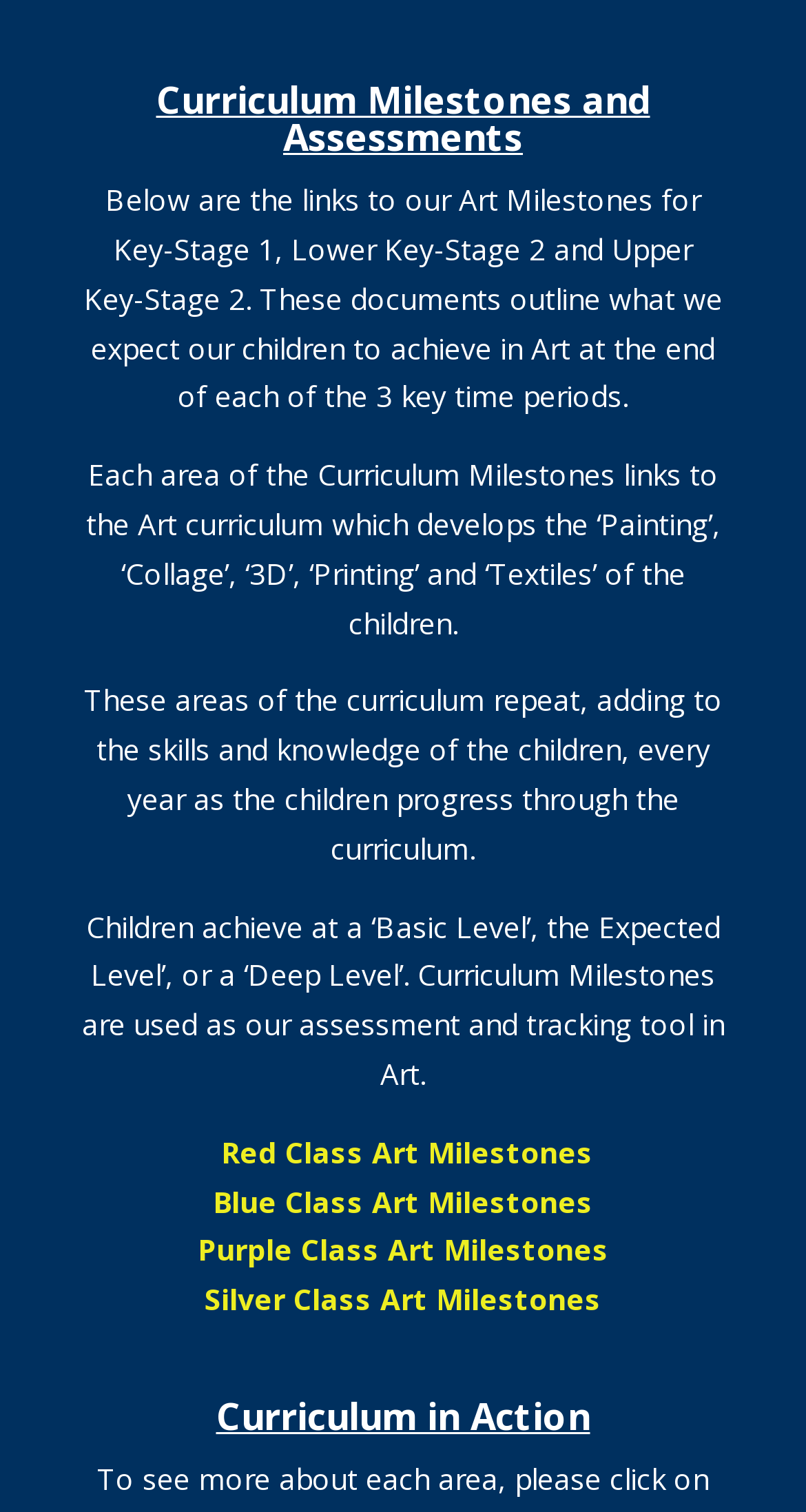Provide a one-word or short-phrase response to the question:
What are the three key time periods in Art curriculum?

Key-Stage 1, Lower Key-Stage 2, Upper Key-Stage 2